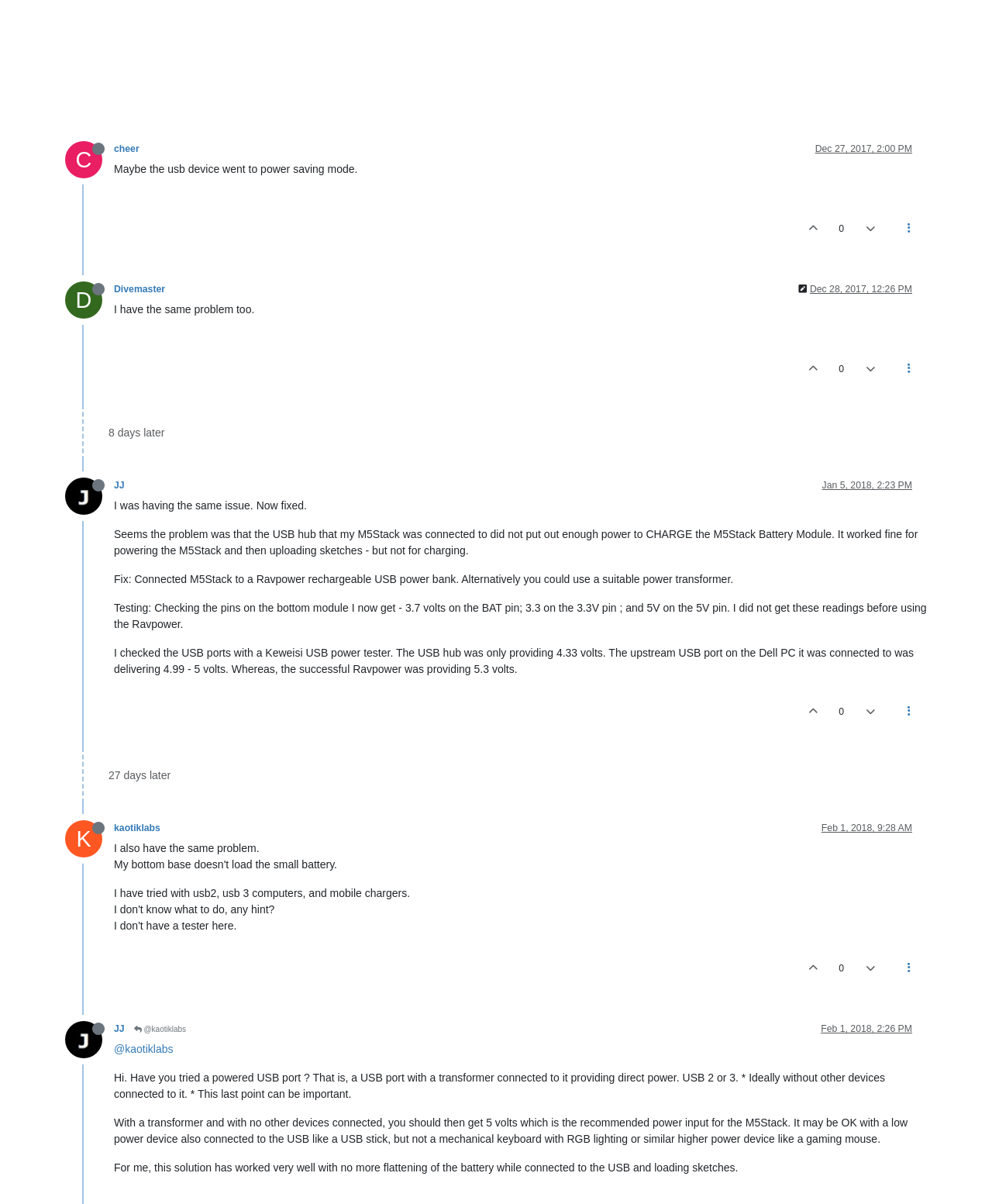Using the elements shown in the image, answer the question comprehensively: What is the username of the user who started this discussion?

The username of the user who started this discussion is 'kaotiklabs' which can be inferred from the link 'kaotiklabs' at the top of the webpage, next to the user avatar.